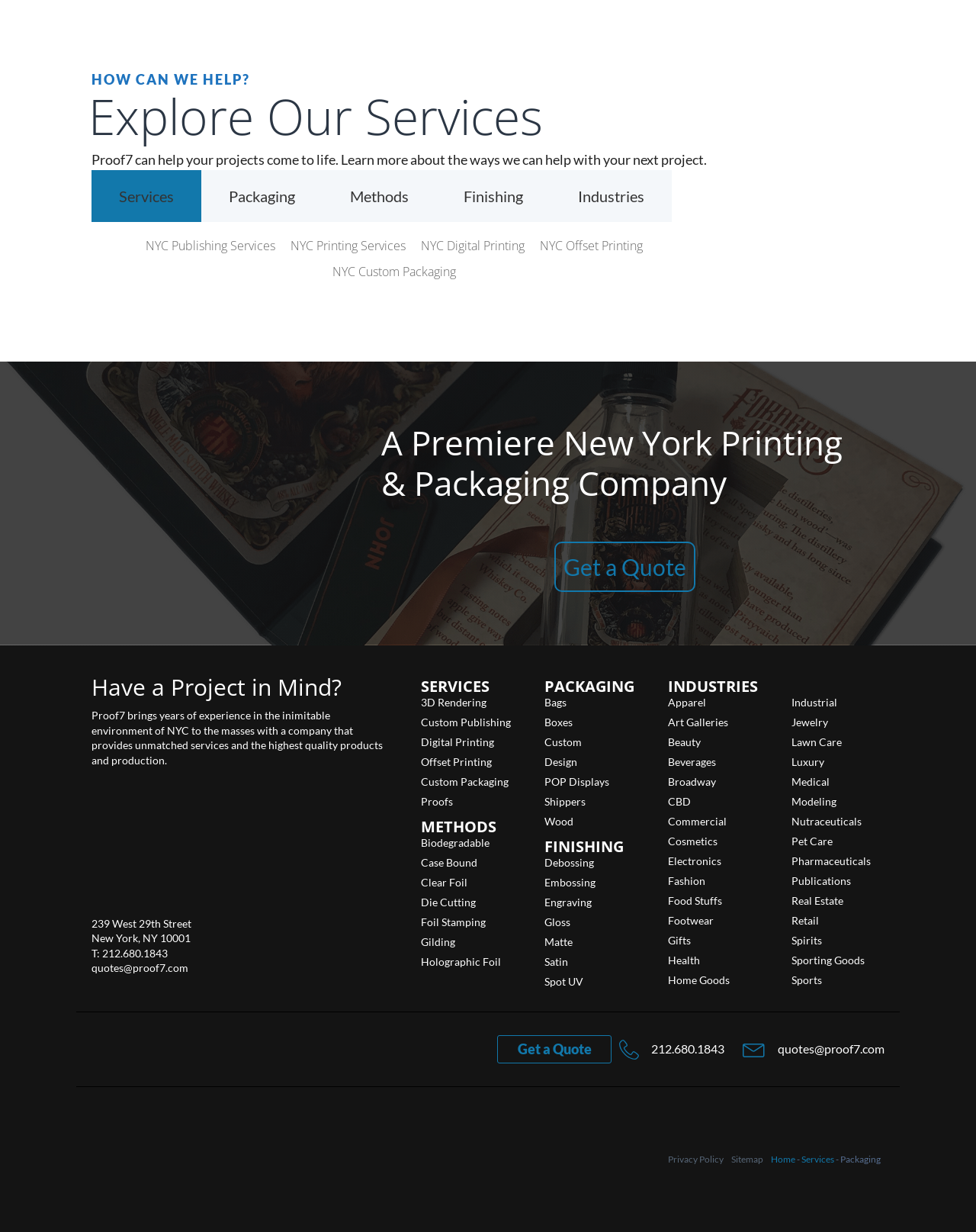Please identify the bounding box coordinates of the element's region that needs to be clicked to fulfill the following instruction: "Learn more about 'SERVICES'". The bounding box coordinates should consist of four float numbers between 0 and 1, i.e., [left, top, right, bottom].

[0.431, 0.549, 0.502, 0.566]